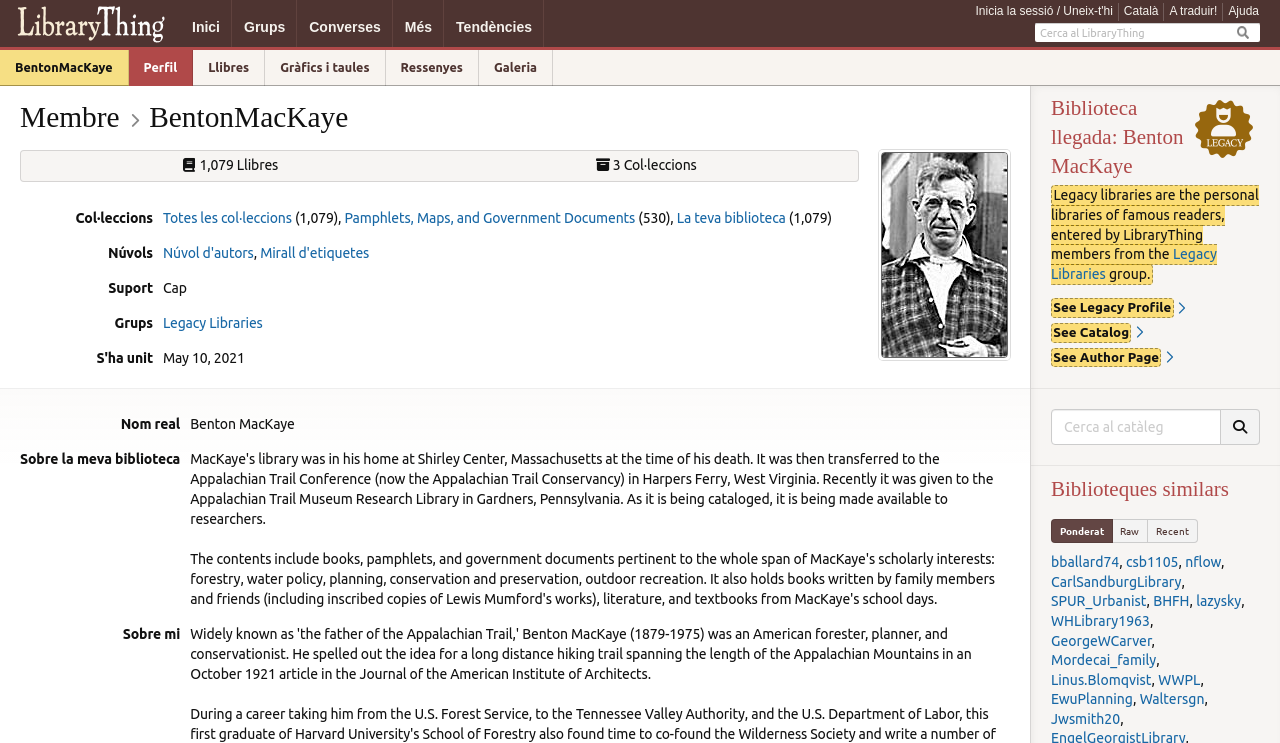Provide the bounding box coordinates for the UI element that is described as: "name="search" placeholder="Cerca al catàleg"".

[0.821, 0.55, 0.984, 0.599]